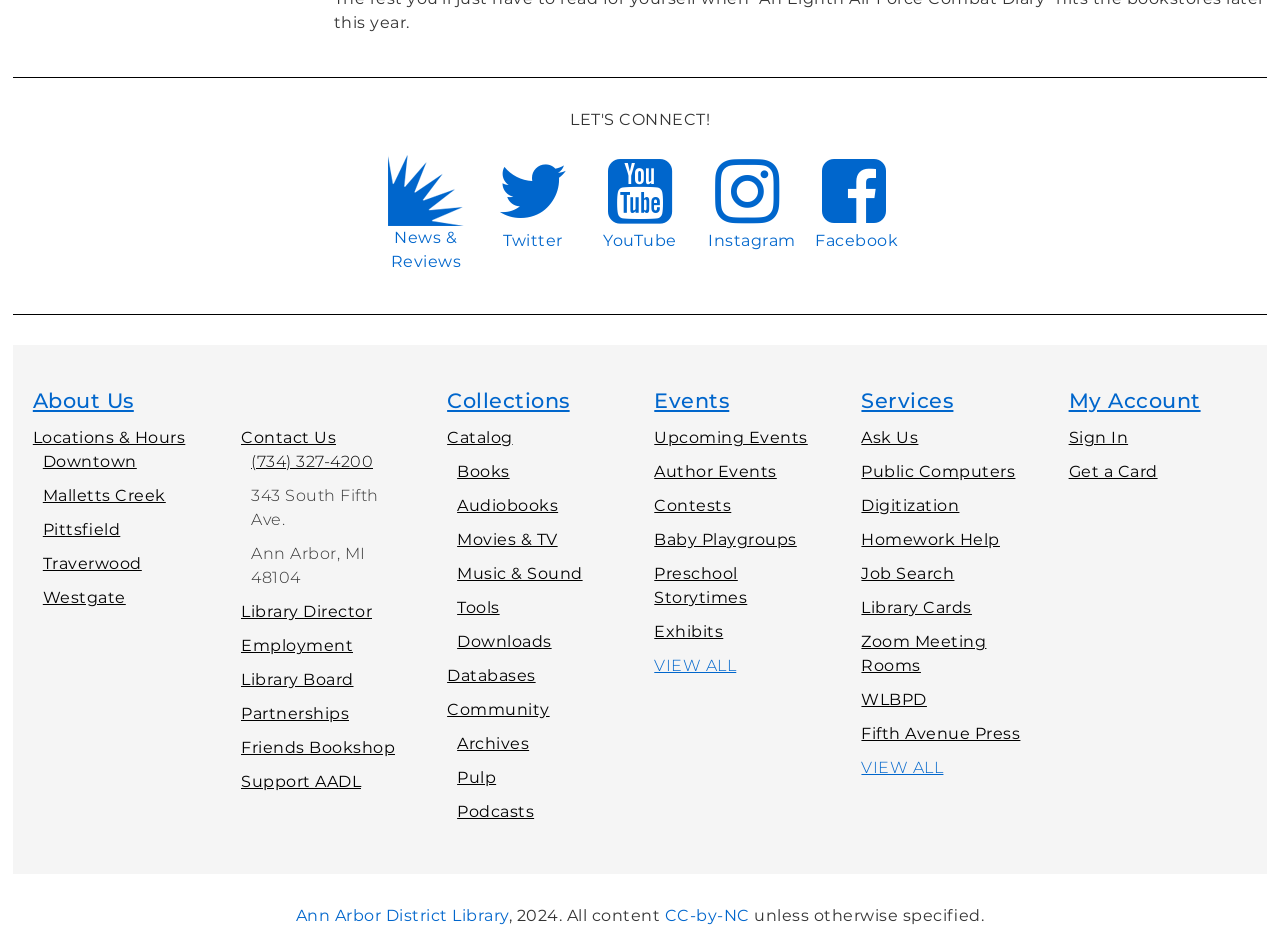What are the types of materials that can be borrowed from the library?
Kindly give a detailed and elaborate answer to the question.

I found the answer by looking at the links under the 'Collections' section, which lists the different types of materials that can be borrowed from the library.